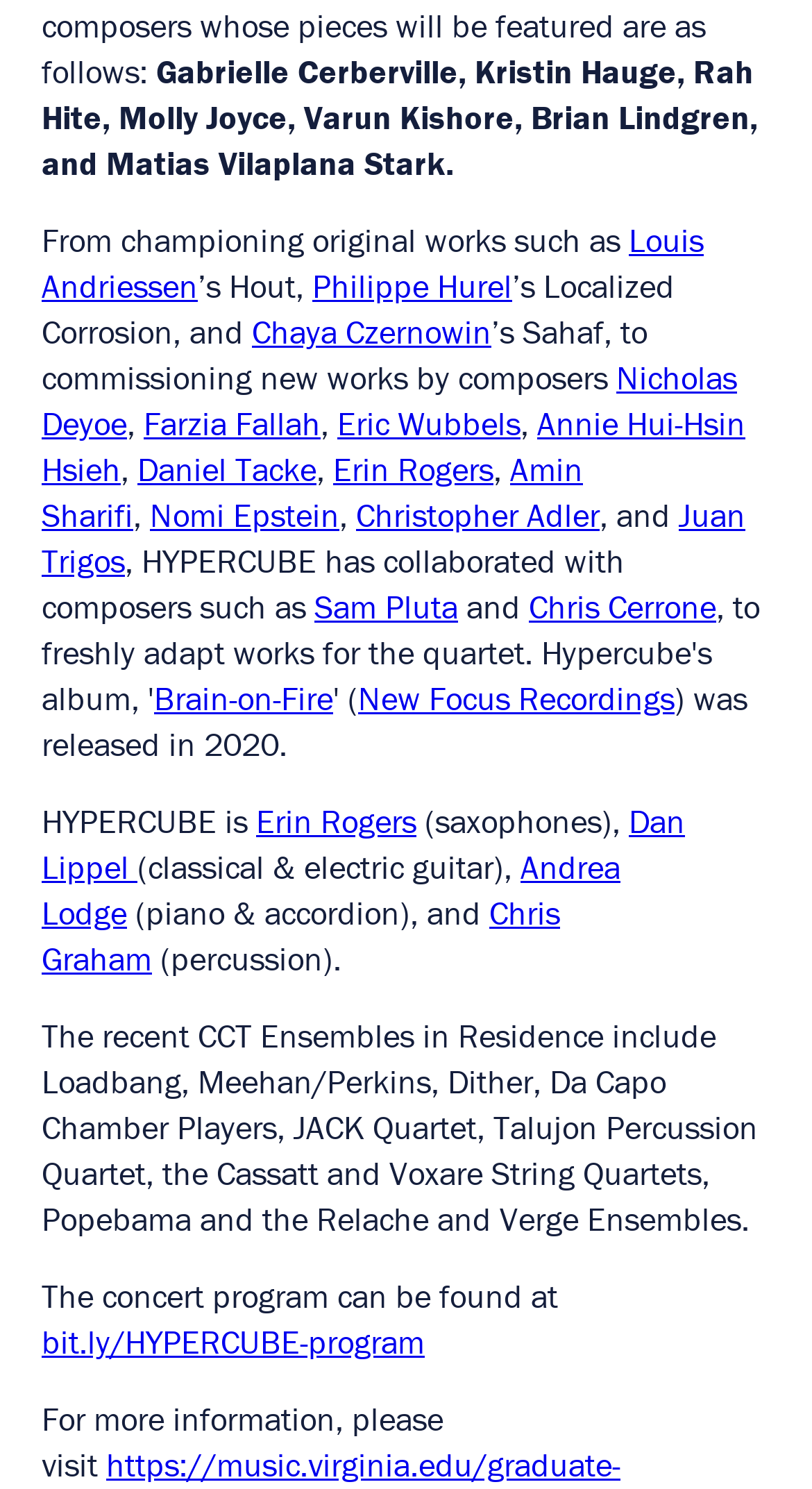Respond to the question with just a single word or phrase: 
What is HYPERCUBE?

Music ensemble